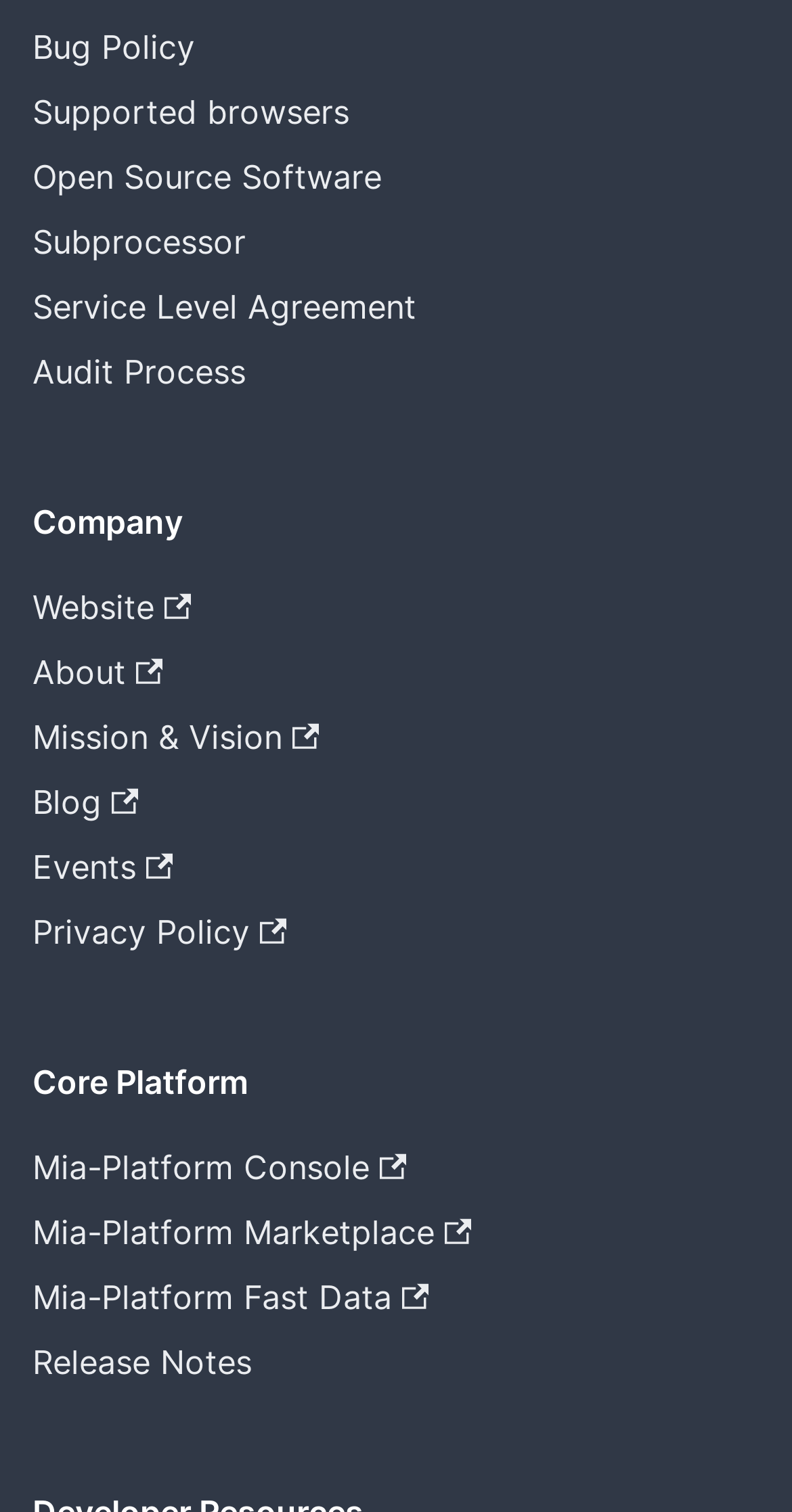Please locate the bounding box coordinates for the element that should be clicked to achieve the following instruction: "enter your name". Ensure the coordinates are given as four float numbers between 0 and 1, i.e., [left, top, right, bottom].

None